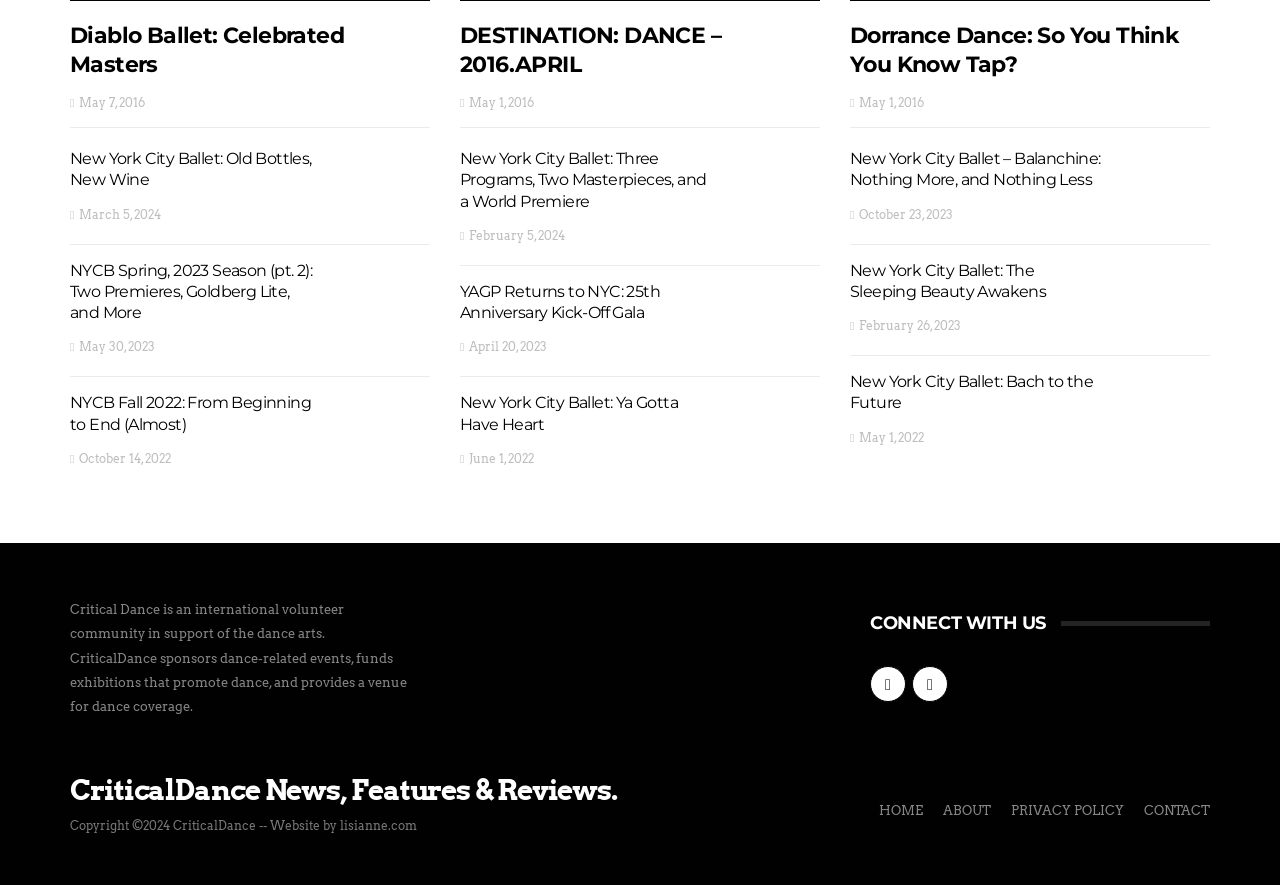Please find the bounding box coordinates for the clickable element needed to perform this instruction: "Click on 'Diablo Ballet: Celebrated Masters'".

[0.055, 0.024, 0.269, 0.088]